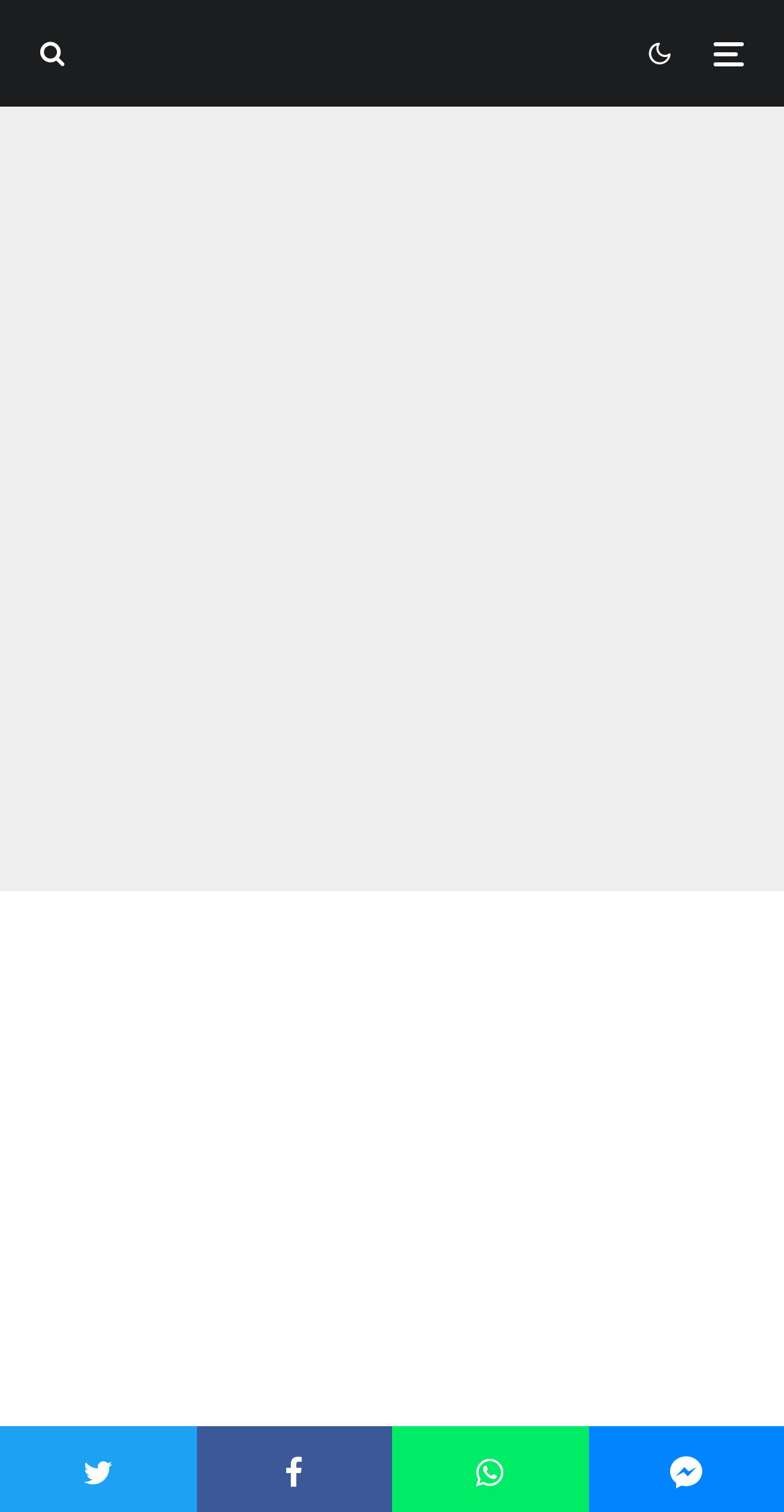What is the estimated reading time of the article?
Refer to the screenshot and answer in one word or phrase.

3 min